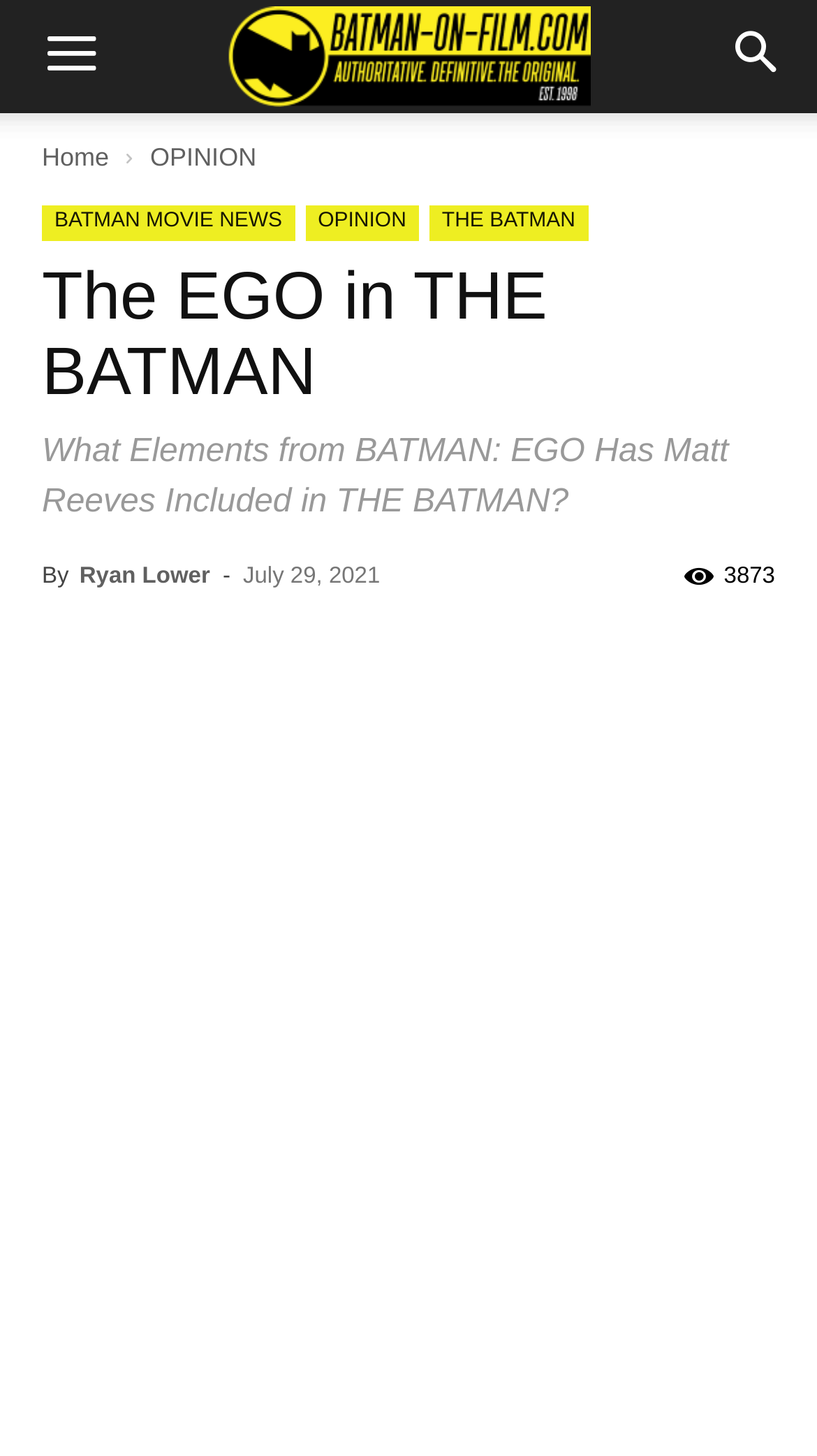What is the category of the article?
Using the details shown in the screenshot, provide a comprehensive answer to the question.

The category of the article is mentioned in the navigation menu at the top of the webpage, with a bounding box coordinate of [0.184, 0.098, 0.314, 0.118]. It is a link element with the text 'OPINION'.